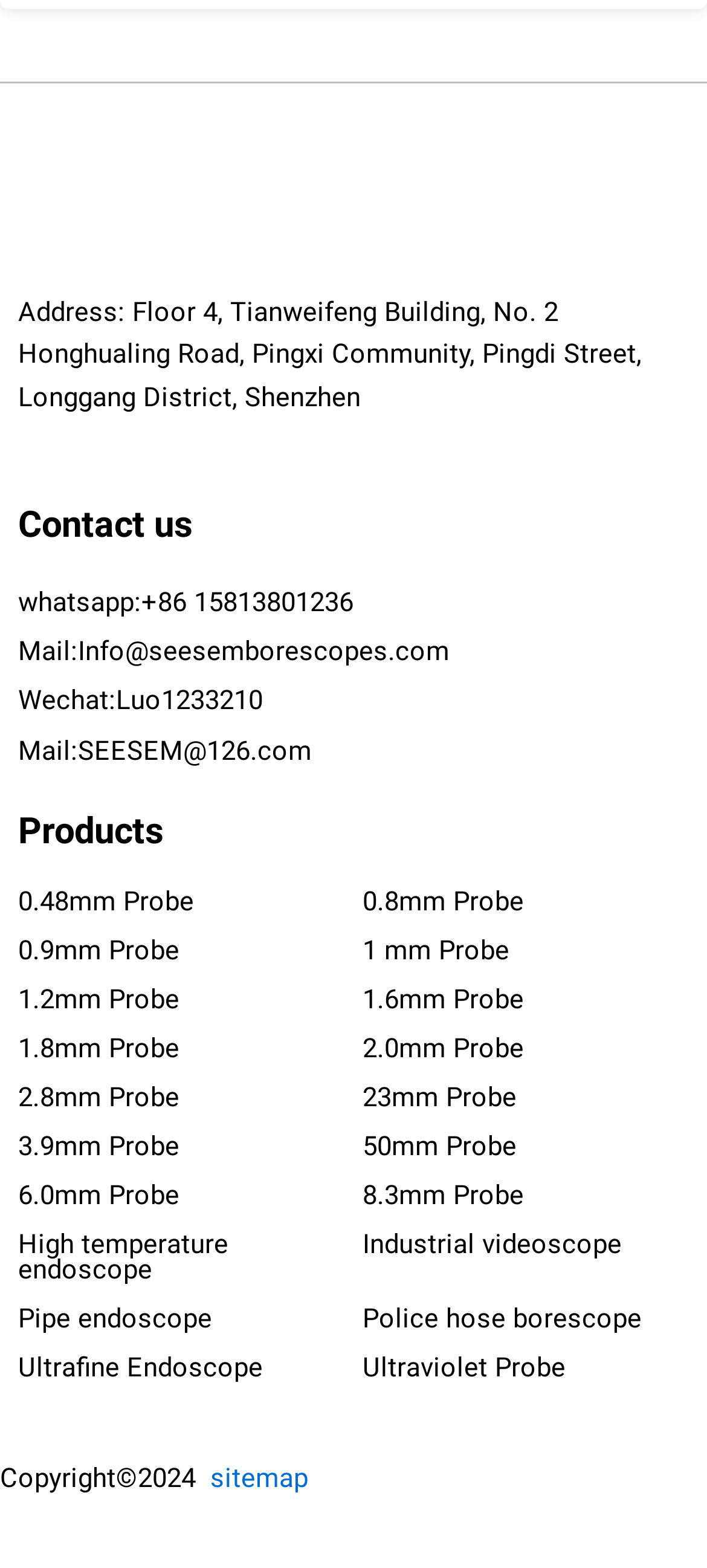What is the copyright year of the website? Refer to the image and provide a one-word or short phrase answer.

2024